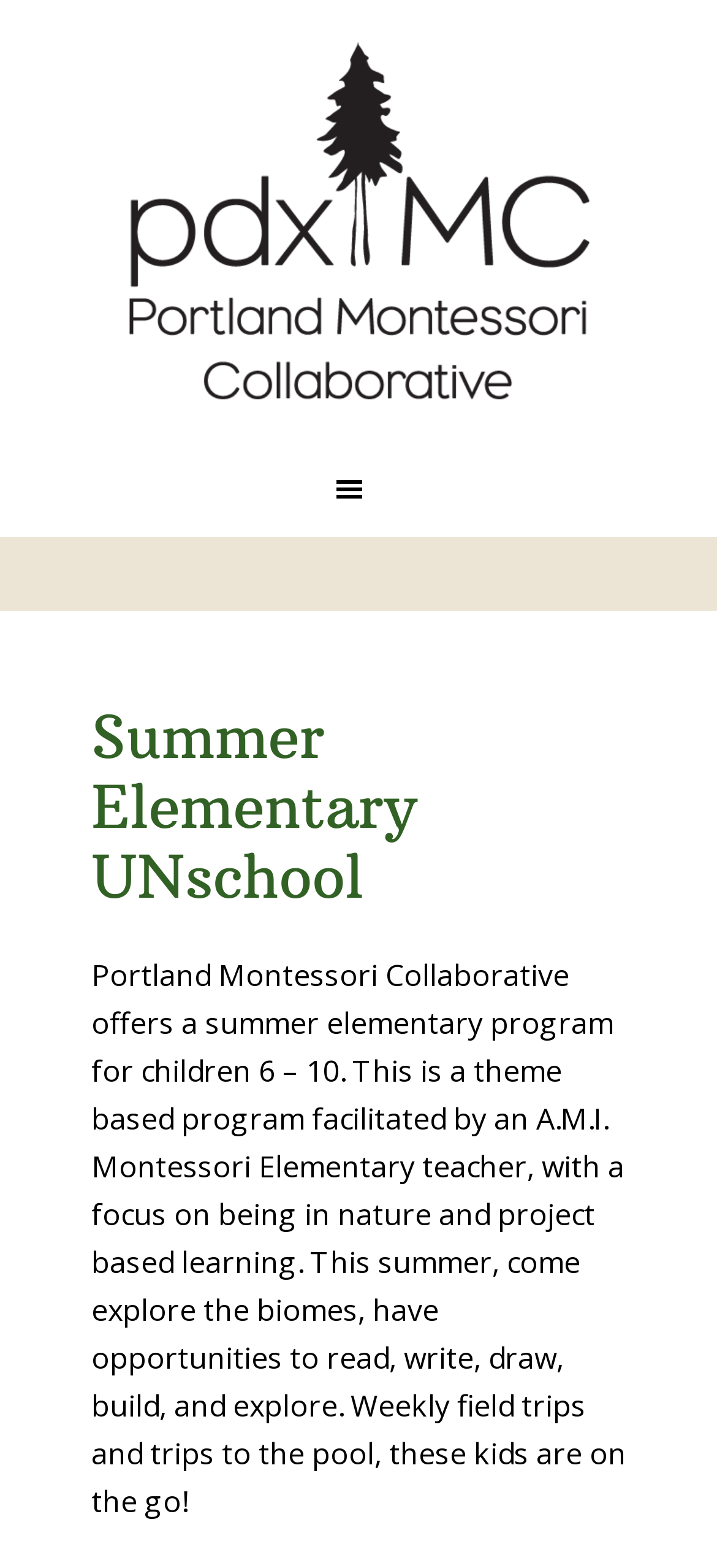Give a detailed overview of the webpage's appearance and contents.

The webpage is about Summer Elementary UNschool, specifically a program offered by Portland Montessori Collaborative. At the top left corner, there are four links to skip to different sections of the page: primary navigation, main content, primary sidebar, and footer. 

Below these links, a prominent link to Portland Montessori Collaborative is displayed, taking up most of the width of the page. 

On the top right corner, there is a button with an icon, which is not currently pressed or expanded. 

Below the button, a header section spans across the page, containing the title "Summer Elementary UNschool". 

Under the header, a paragraph of text describes the summer elementary program, which is a theme-based program focused on nature and project-based learning. The program is facilitated by an A.M.I. Montessori Elementary teacher and includes activities such as reading, writing, drawing, building, and exploring, with weekly field trips and pool trips.